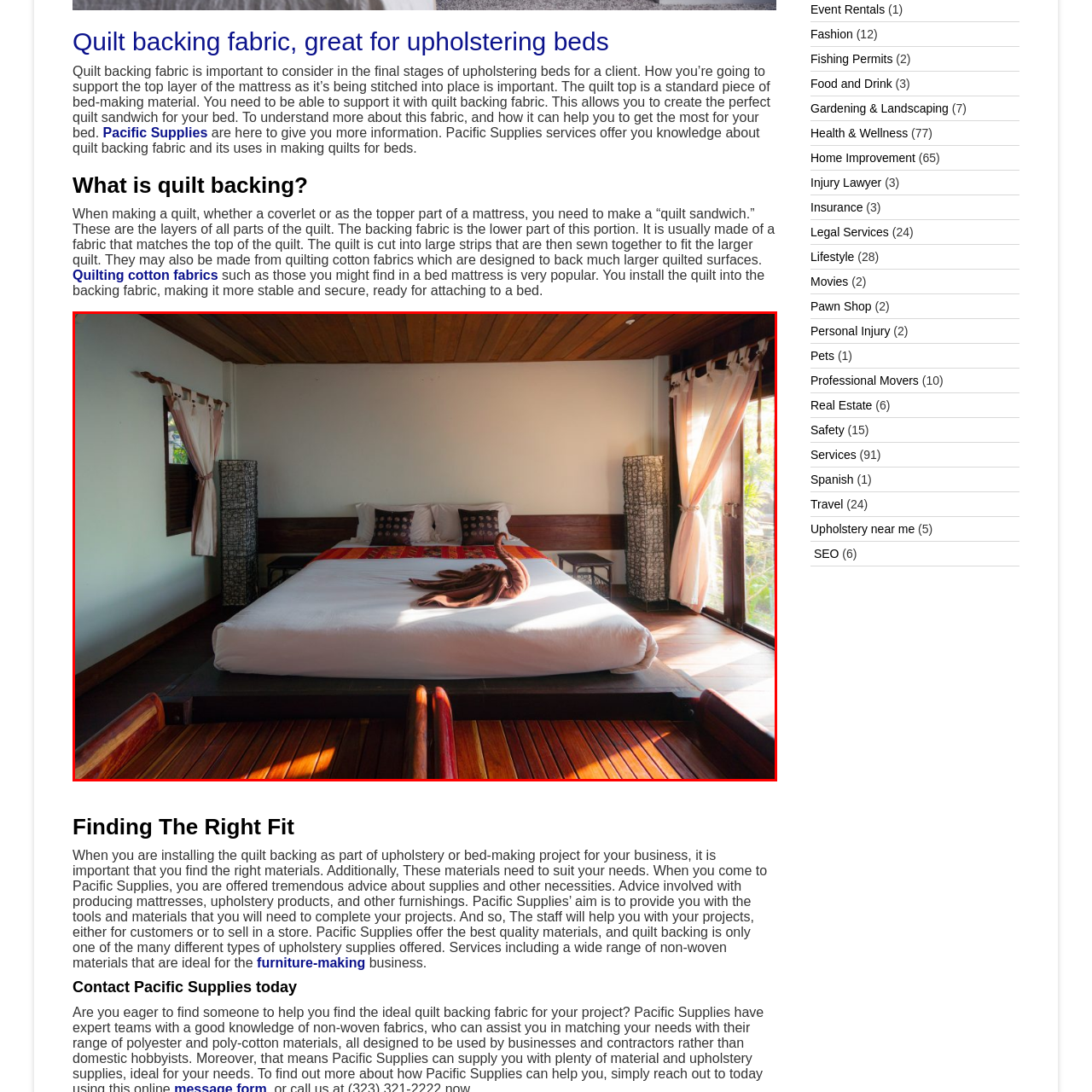Observe the image enclosed by the red box and thoroughly answer the subsequent question based on the visual details: What is the primary source of light in the room?

Upon examining the image, I observed that the room is illuminated by soft natural light filtering through the sheer curtains. This suggests that the primary source of light in the room is natural light, rather than artificial lighting from lamps or other sources.